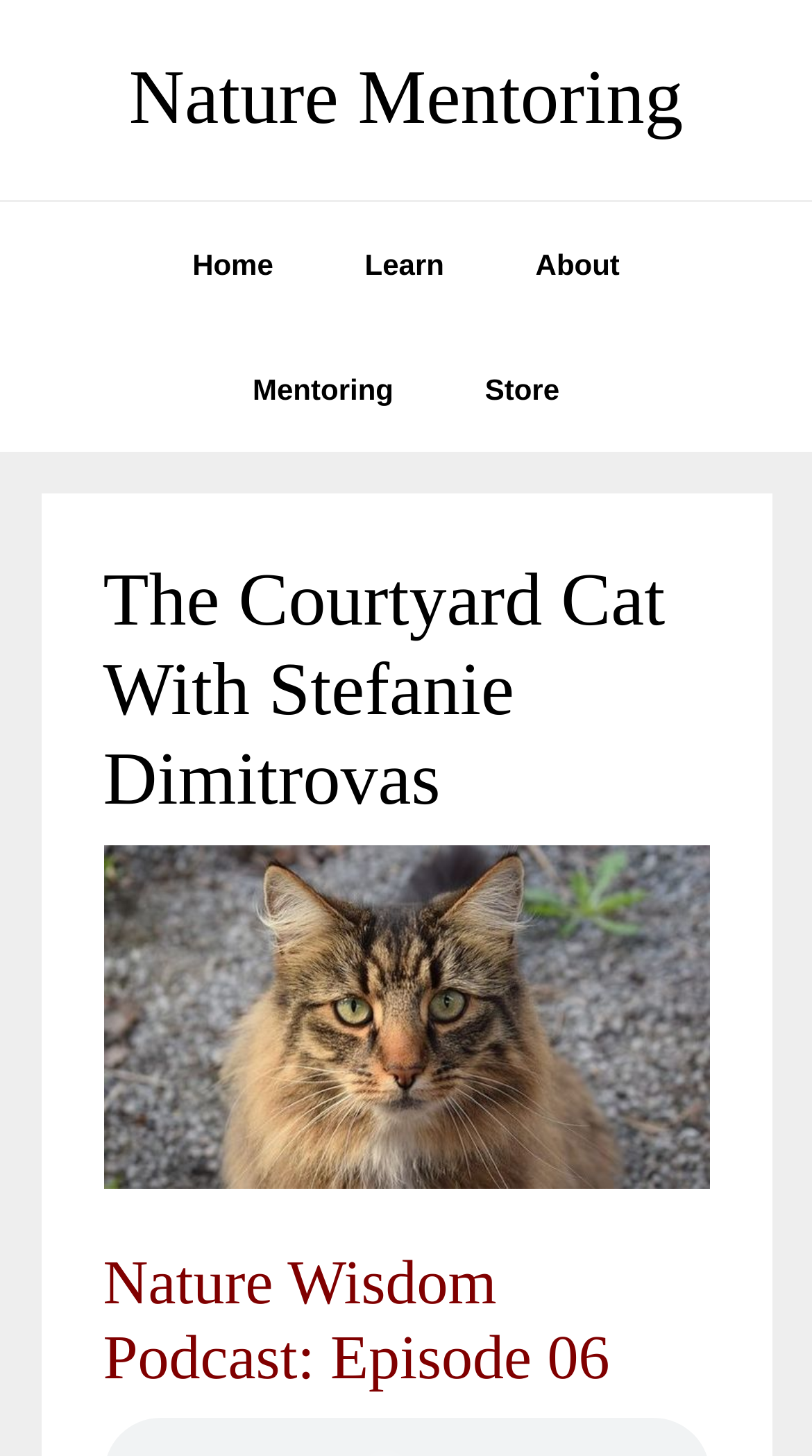How many sections can you skip to?
Answer the question with a detailed explanation, including all necessary information.

I found three 'Skip to' links at the top of the webpage, which are 'Skip to primary navigation', 'Skip to main content', and 'Skip to primary sidebar'.